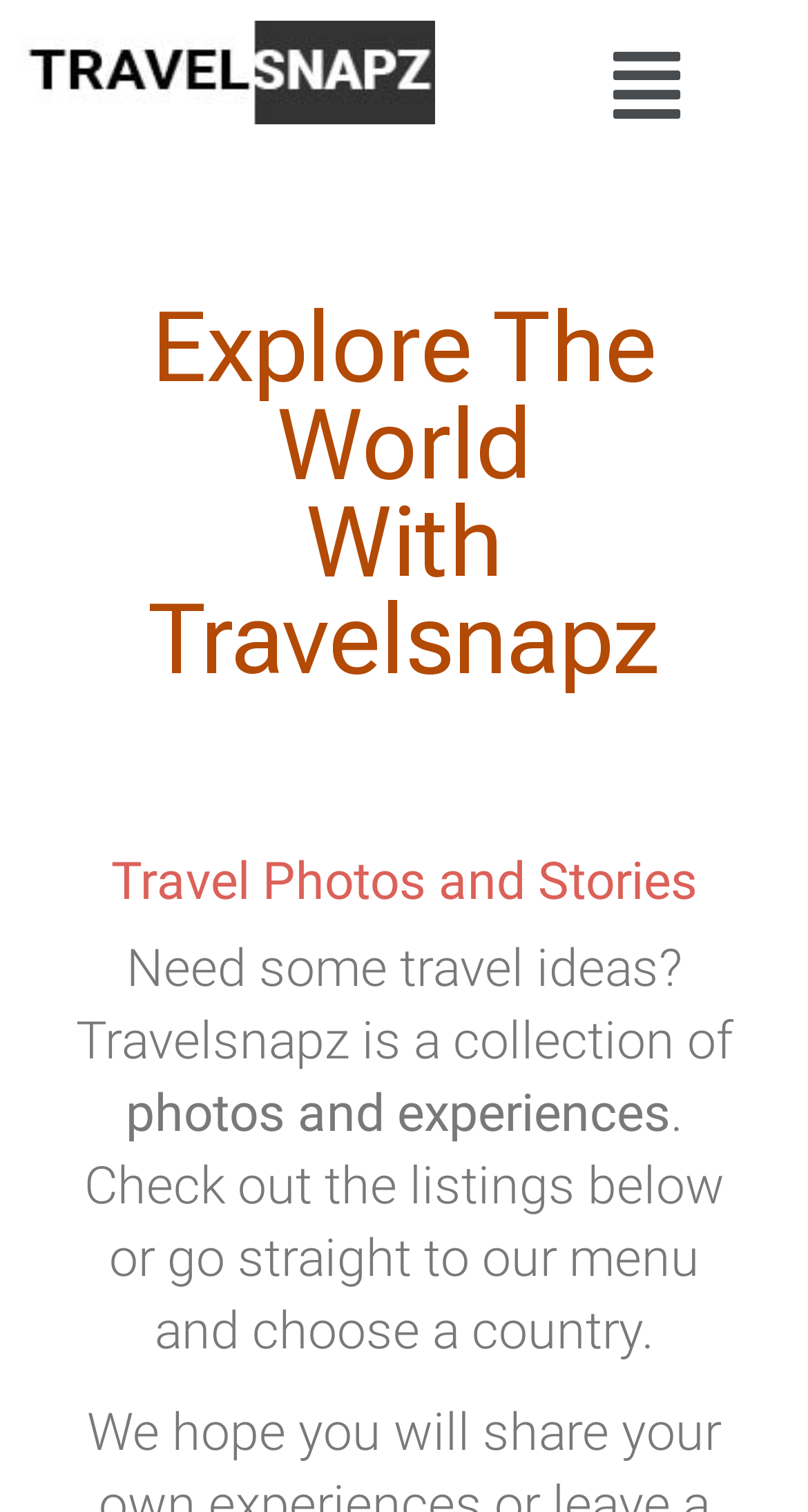Identify the headline of the webpage and generate its text content.

Travel Photos and Stories